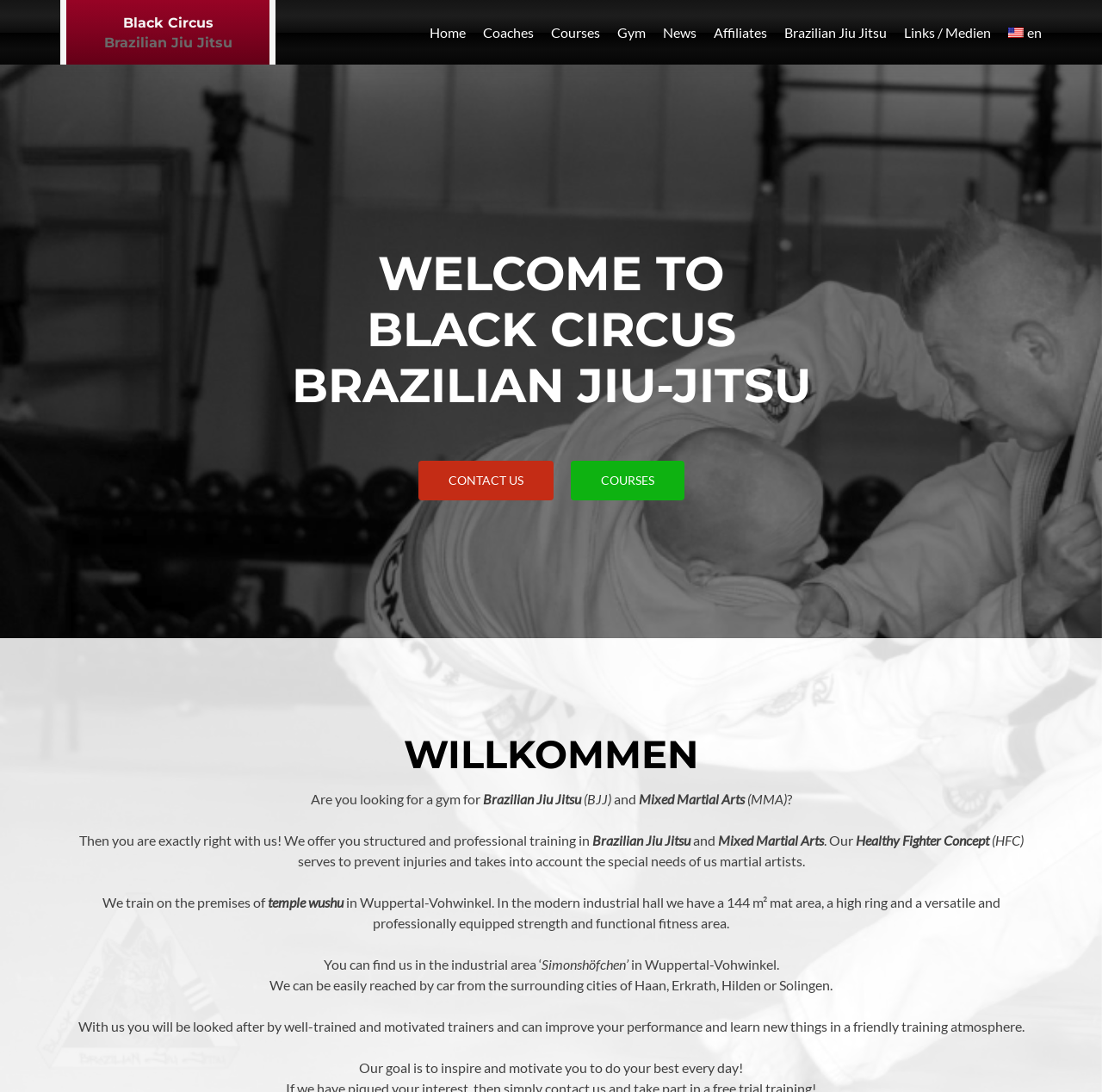Give a one-word or short phrase answer to this question: 
Where is the gym located?

Wuppertal-Vohwinkel